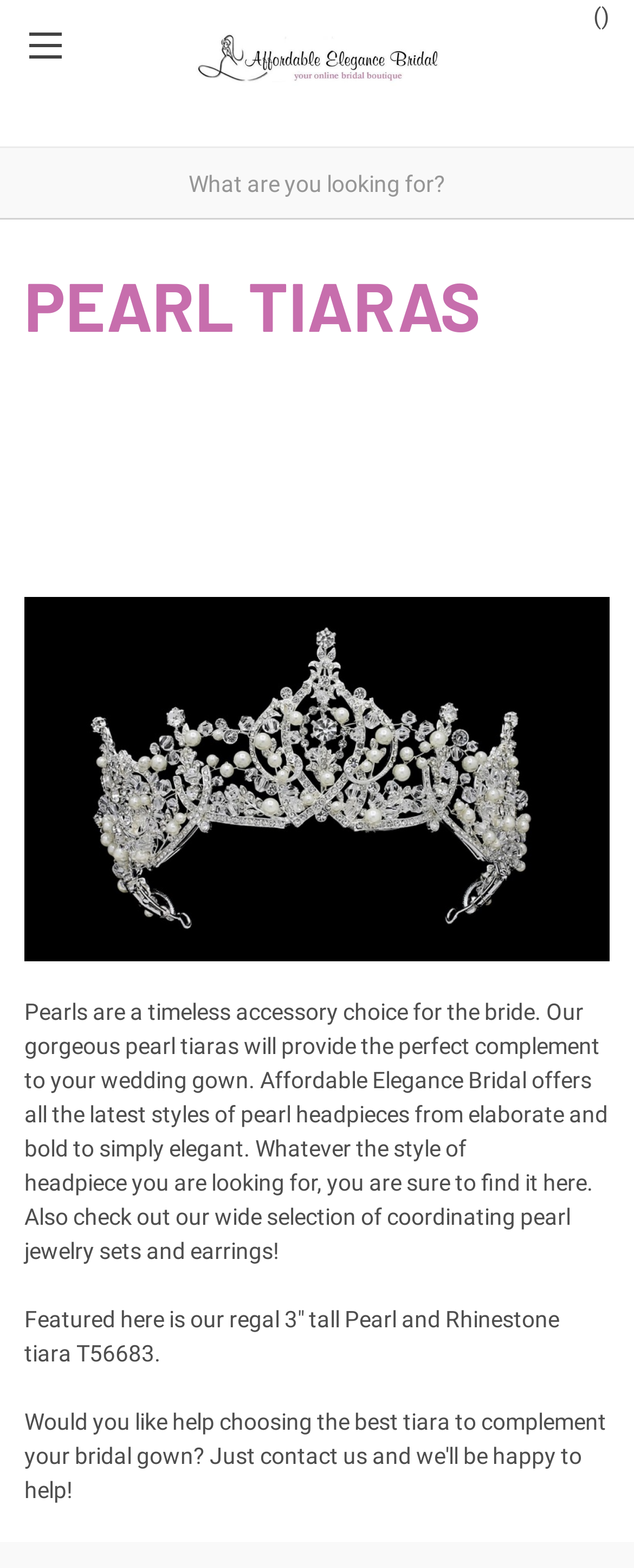Find the bounding box coordinates corresponding to the UI element with the description: "()". The coordinates should be formatted as [left, top, right, bottom], with values as floats between 0 and 1.

[0.879, 0.0, 0.962, 0.022]